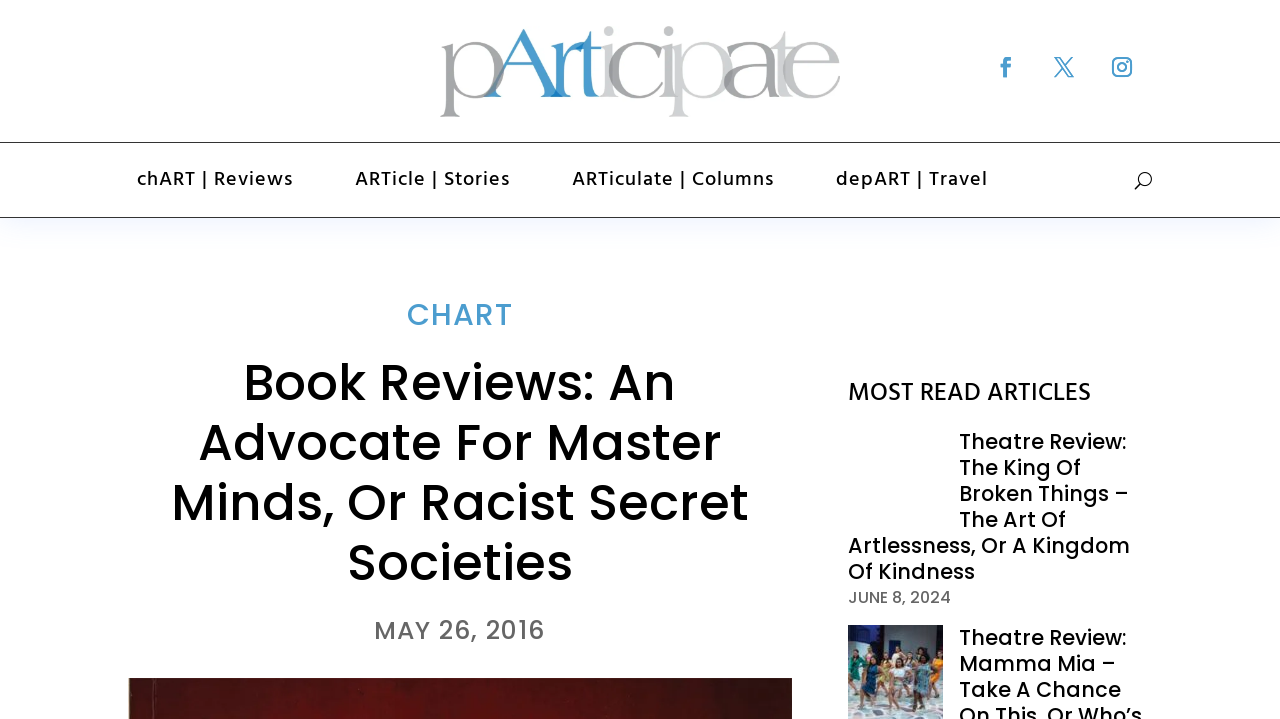Please identify the bounding box coordinates of the element on the webpage that should be clicked to follow this instruction: "read the book review". The bounding box coordinates should be given as four float numbers between 0 and 1, formatted as [left, top, right, bottom].

[0.344, 0.133, 0.656, 0.172]